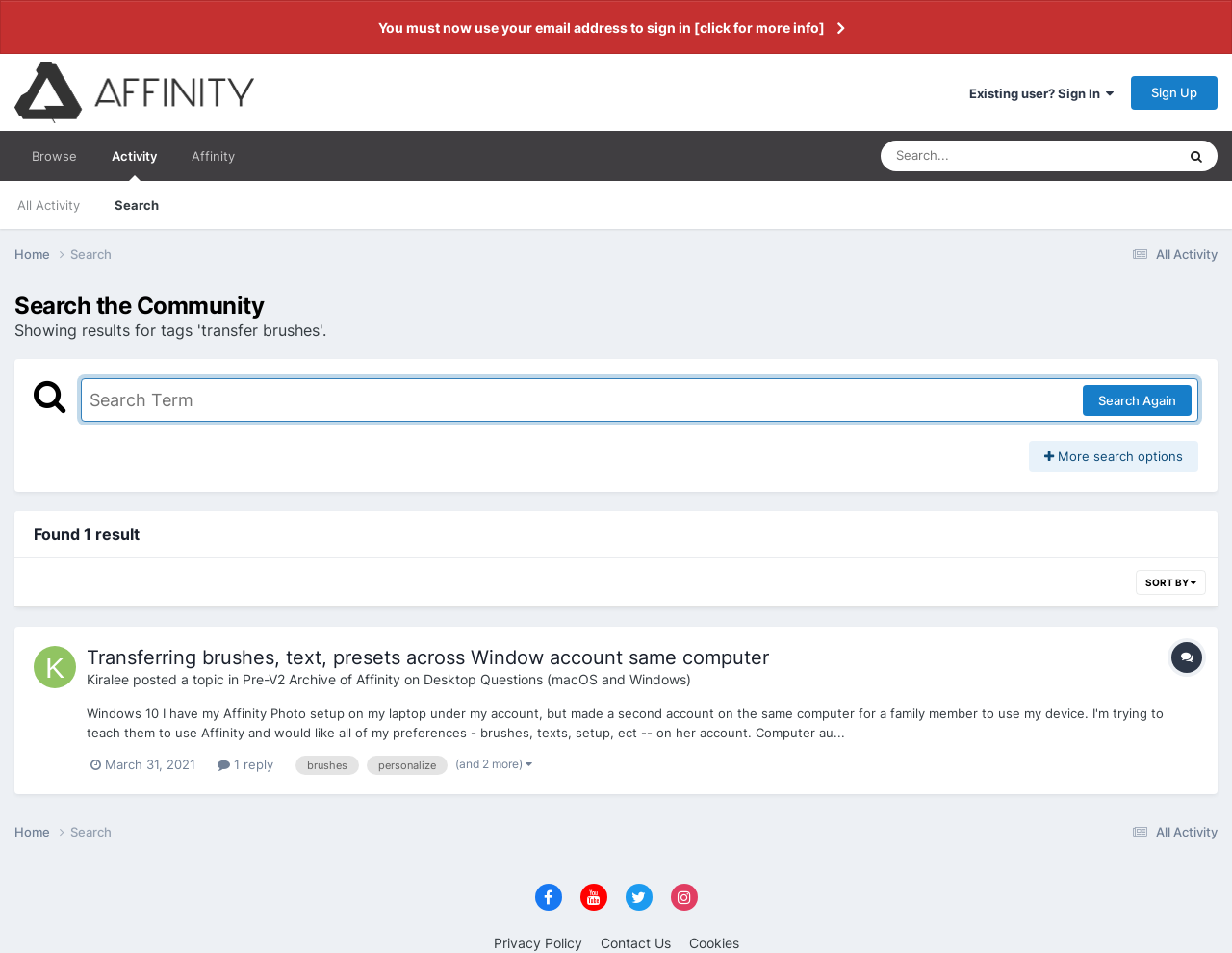Provide the bounding box coordinates for the UI element that is described as: "parent_node: Everywhere aria-label="Search" name="q" placeholder="Search..."".

[0.715, 0.147, 0.871, 0.18]